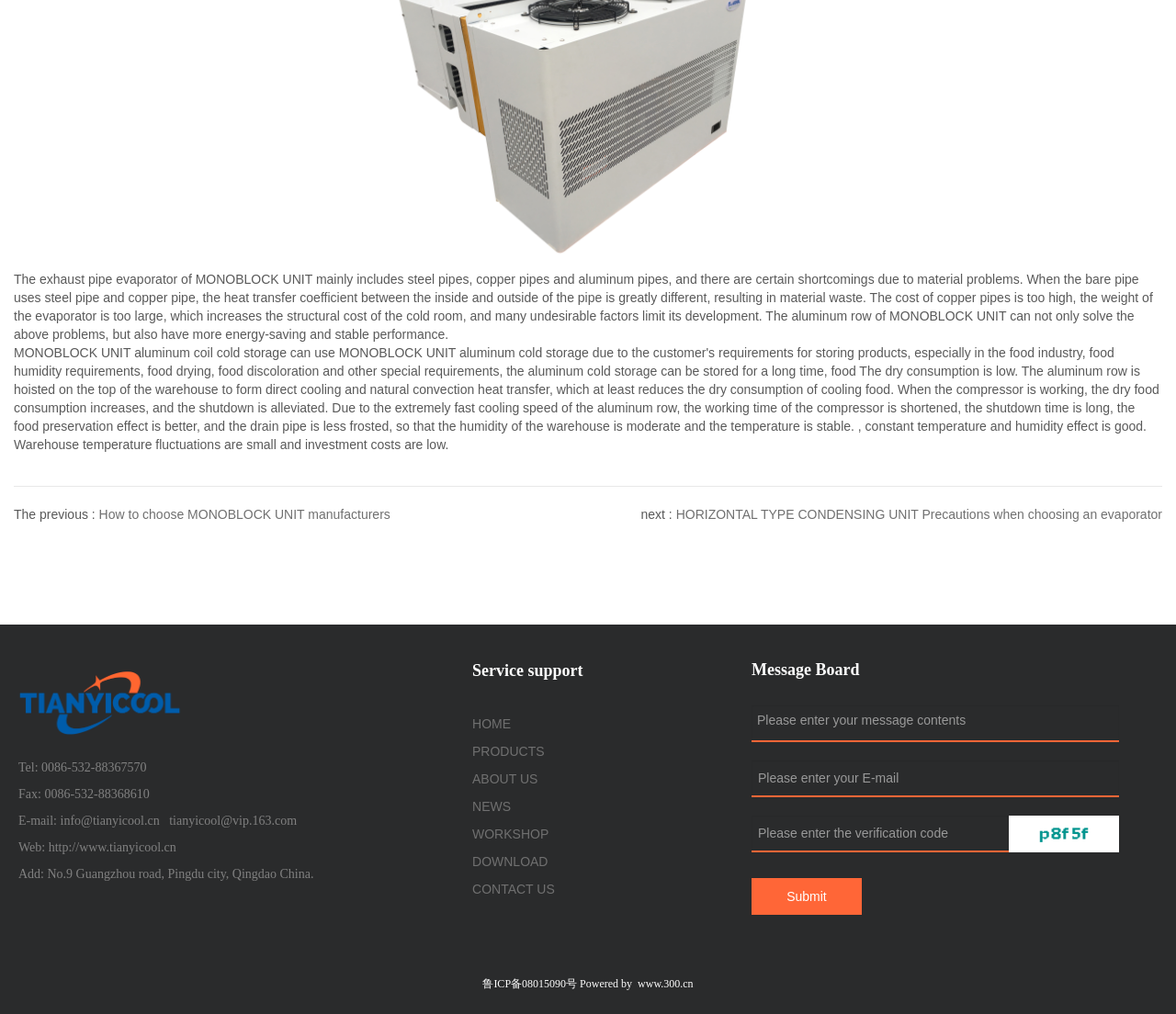Determine the bounding box coordinates for the element that should be clicked to follow this instruction: "Click the HOME link". The coordinates should be given as four float numbers between 0 and 1, in the format [left, top, right, bottom].

[0.402, 0.703, 0.544, 0.725]